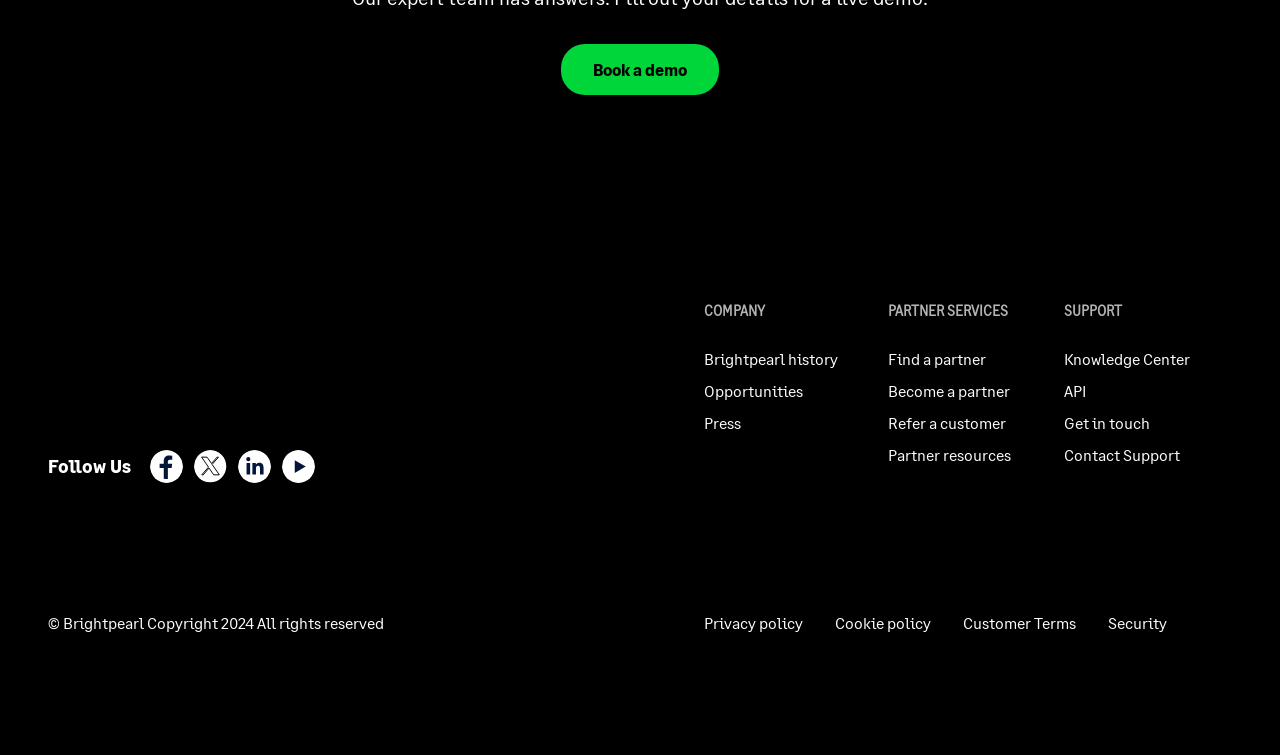Reply to the question with a single word or phrase:
What are the three main categories?

COMPANY, PARTNER SERVICES, SUPPORT